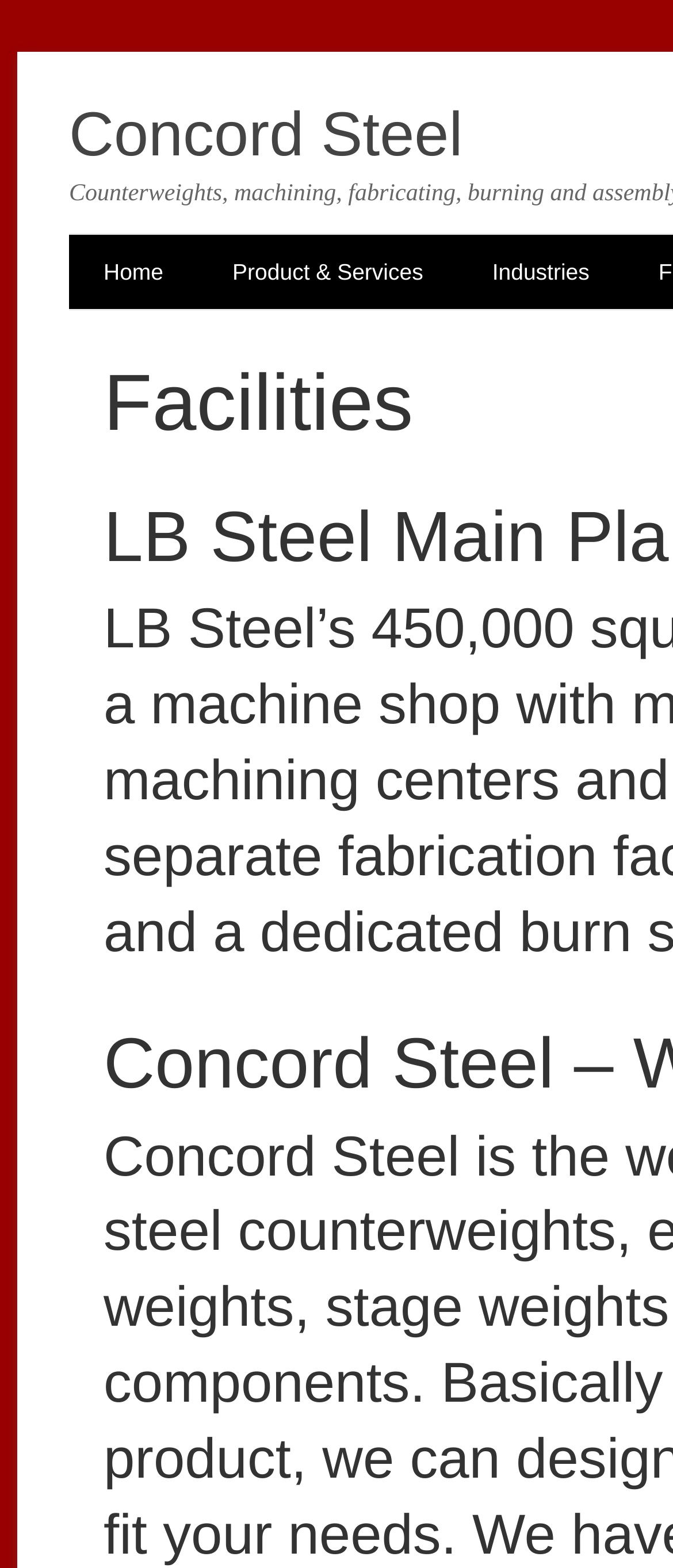Bounding box coordinates must be specified in the format (top-left x, top-left y, bottom-right x, bottom-right y). All values should be floating point numbers between 0 and 1. What are the bounding box coordinates of the UI element described as: Product & Services

[0.345, 0.15, 0.68, 0.197]